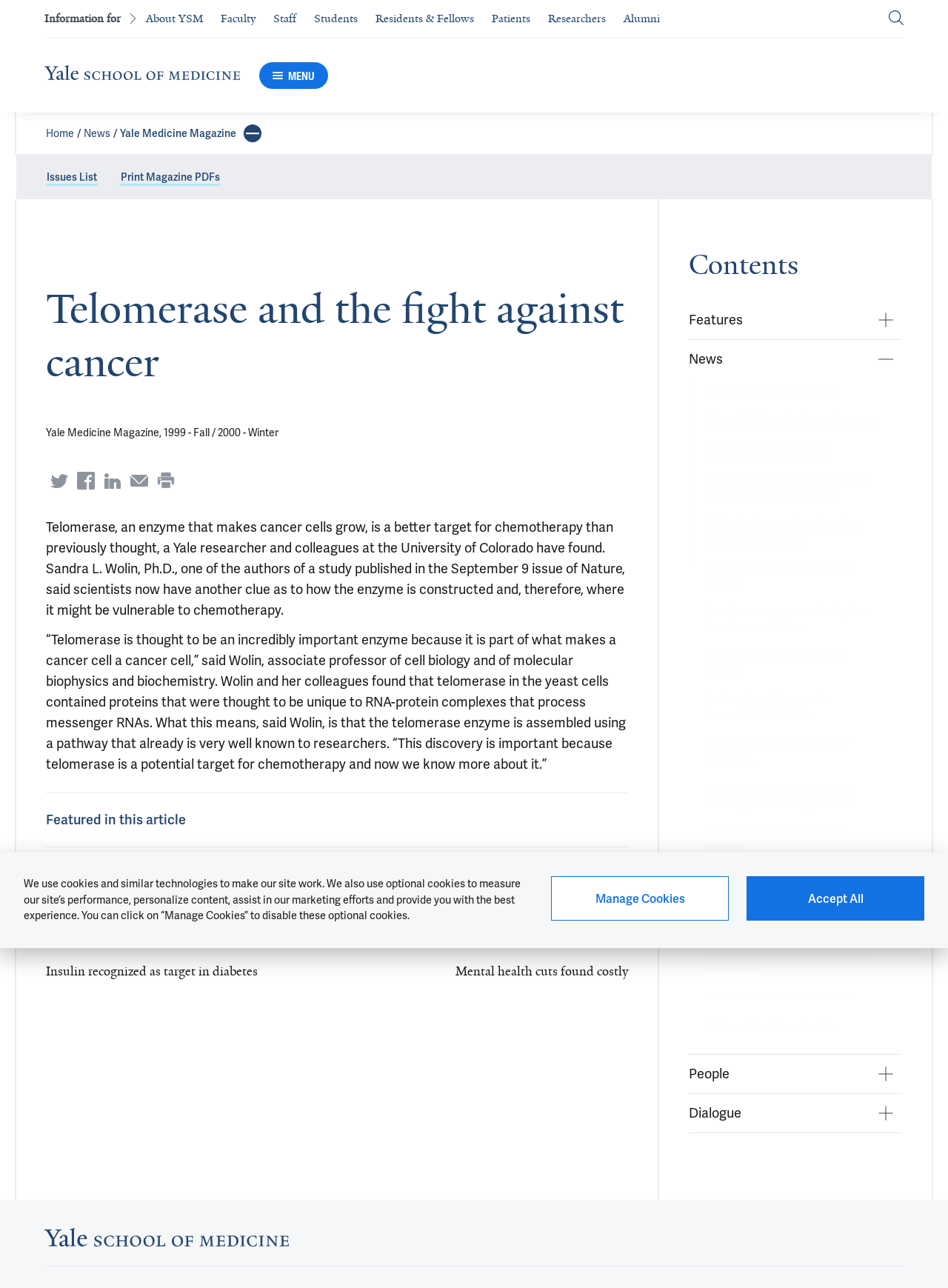Mark the bounding box of the element that matches the following description: "Mental health cuts found costly".

[0.744, 0.71, 0.9, 0.723]